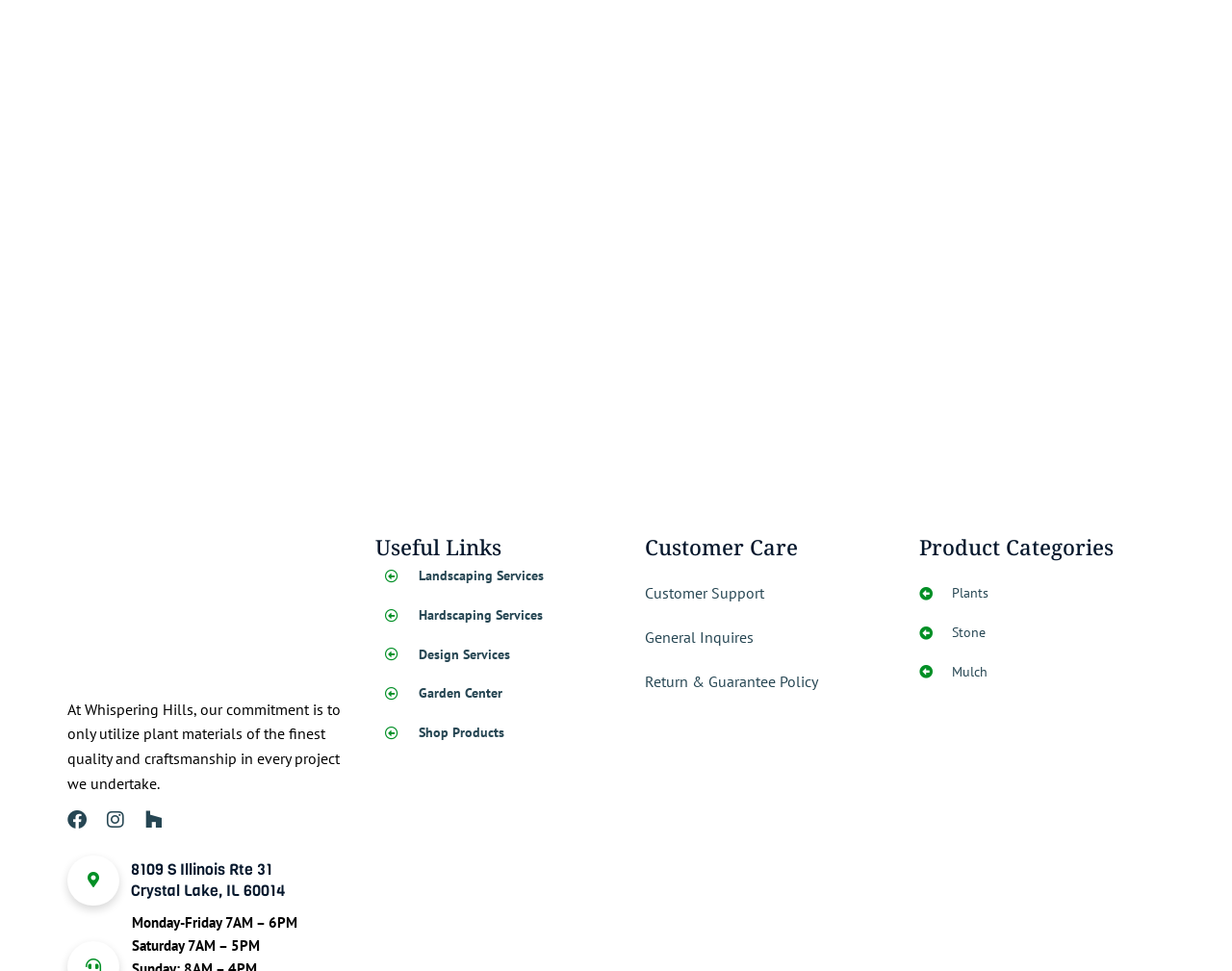What is the name of the company?
From the image, respond with a single word or phrase.

Whispering Hills